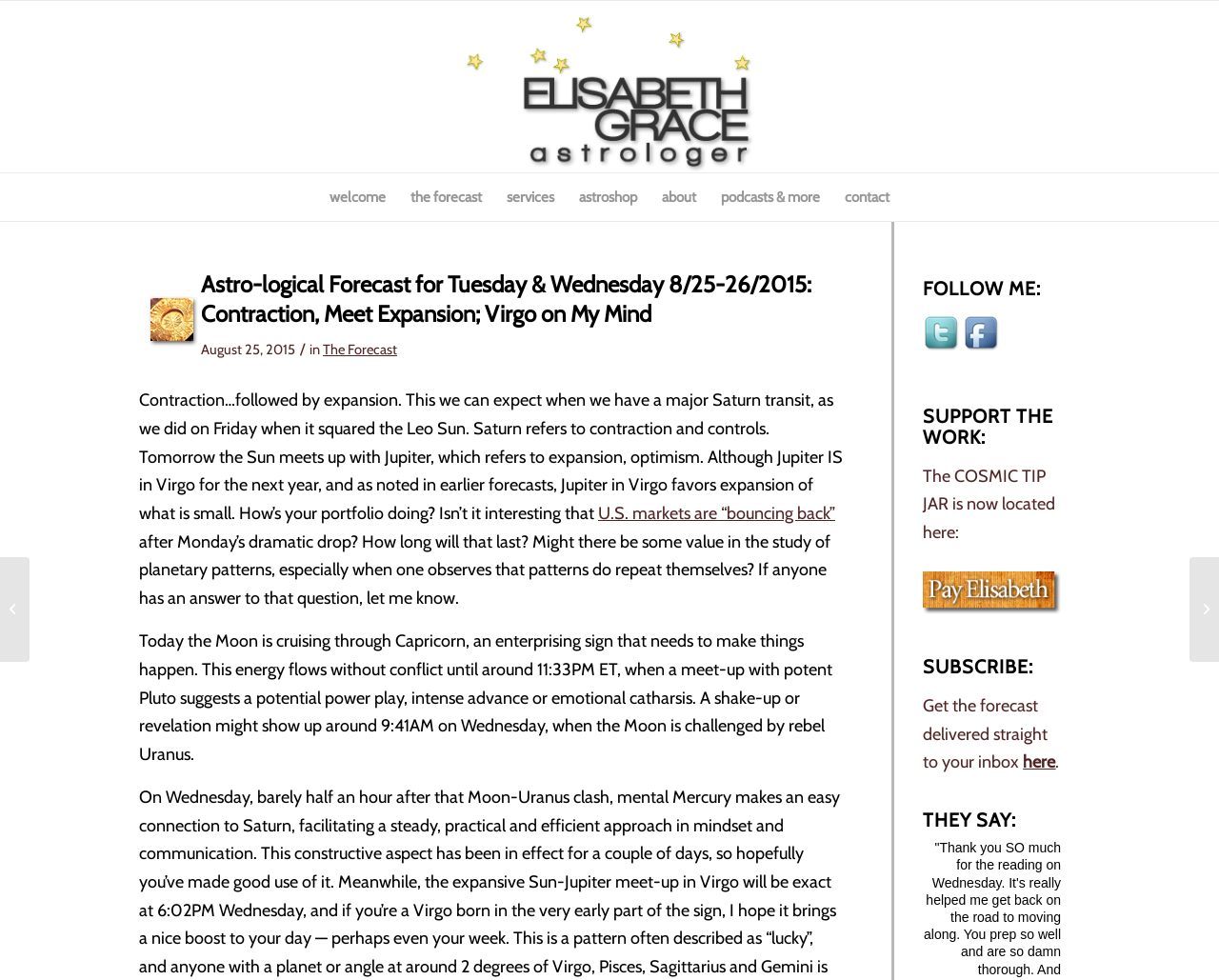What is the sign of the Moon on the day of the forecast?
Please ensure your answer is as detailed and informative as possible.

The sign of the Moon on the day of the forecast is Capricorn, which can be found in the text 'Today the Moon is cruising through Capricorn...' on the webpage.